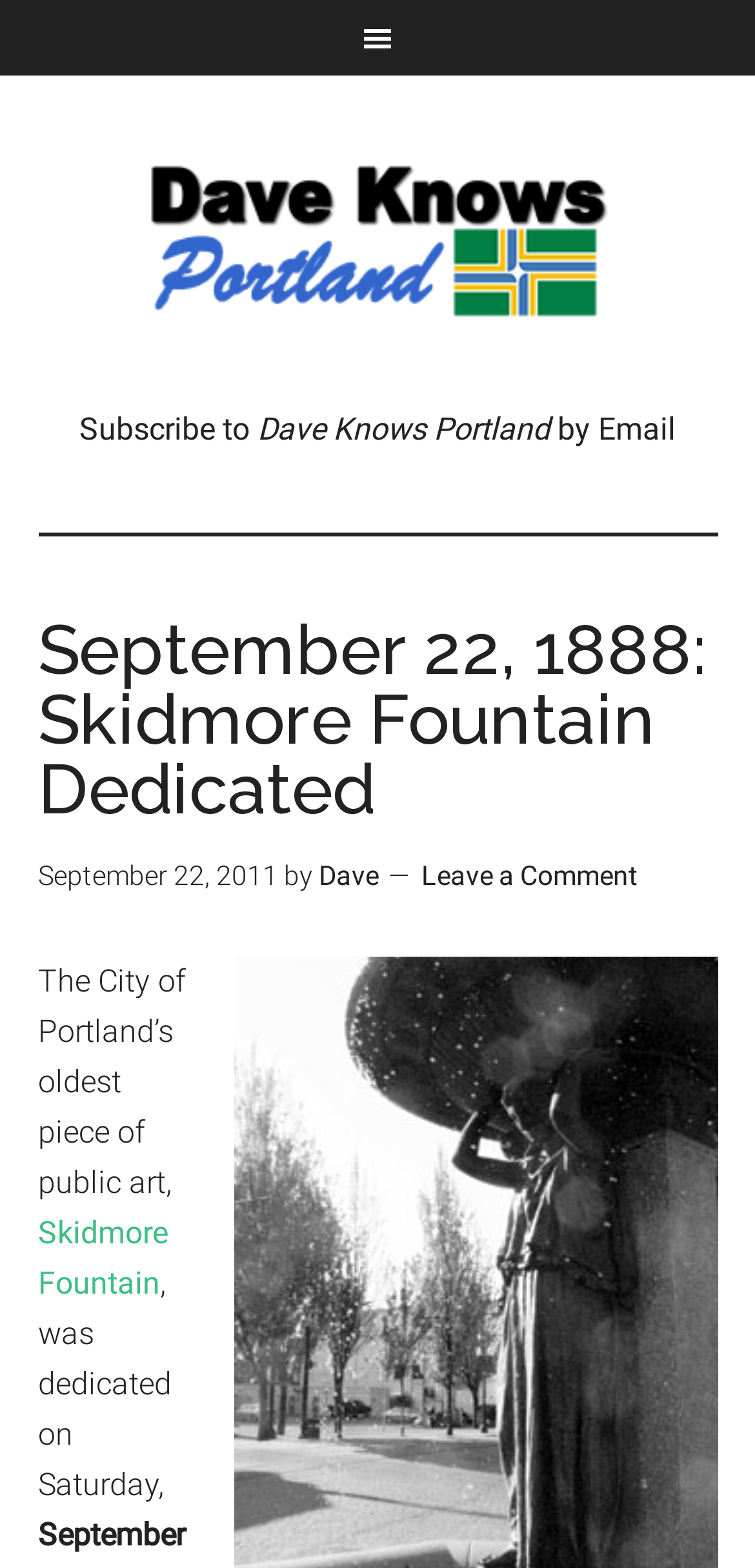Articulate a complete and detailed caption of the webpage elements.

The webpage is about the dedication of Skidmore Fountain, a piece of public art in Portland, on September 22, 1888. At the top of the page, there is a navigation menu labeled "Main" that spans the entire width of the page. Below the navigation menu, there is a link to "Dave Knows Portland" on the left side of the page, followed by a link to "Subscribe to Dave Knows Portland by Email" on the same line.

Below these links, there is a header section that contains the title "September 22, 1888: Skidmore Fountain Dedicated" in a large font size. To the right of the title, there is a time stamp indicating that the article was posted on September 22, 2011. The author of the article is "Dave", and there is a link to leave a comment at the bottom right of the header section.

The main content of the page starts with a paragraph of text that describes Skidmore Fountain as the oldest piece of public art in Portland. The text is followed by a link to "Skidmore Fountain" and then continues with a sentence describing the dedication of the fountain on a Saturday.